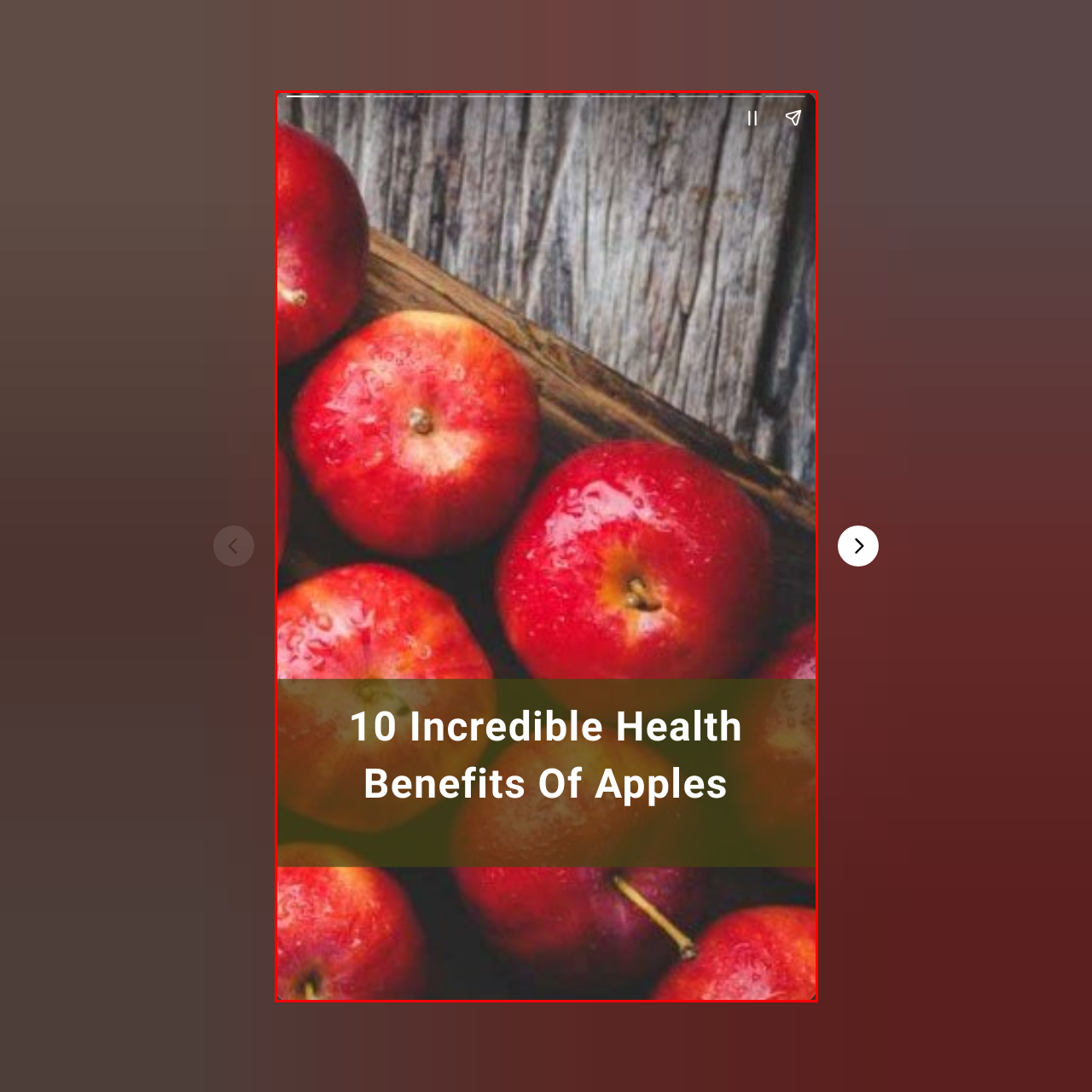Direct your attention to the zone enclosed by the orange box, What is the purpose of the composition? 
Give your response in a single word or phrase.

to invite viewers to learn more